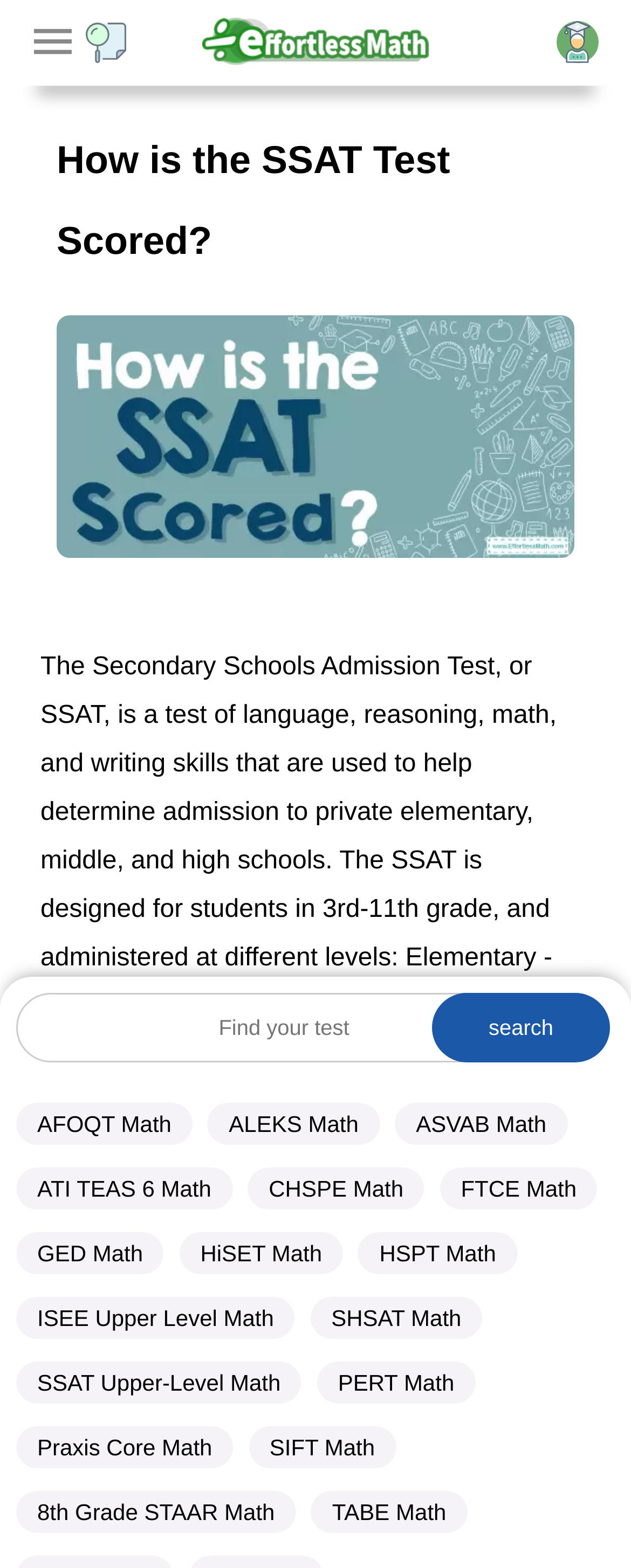Find the bounding box coordinates of the clickable area required to complete the following action: "Explore ISEE Upper Level Math".

[0.026, 0.827, 0.467, 0.854]